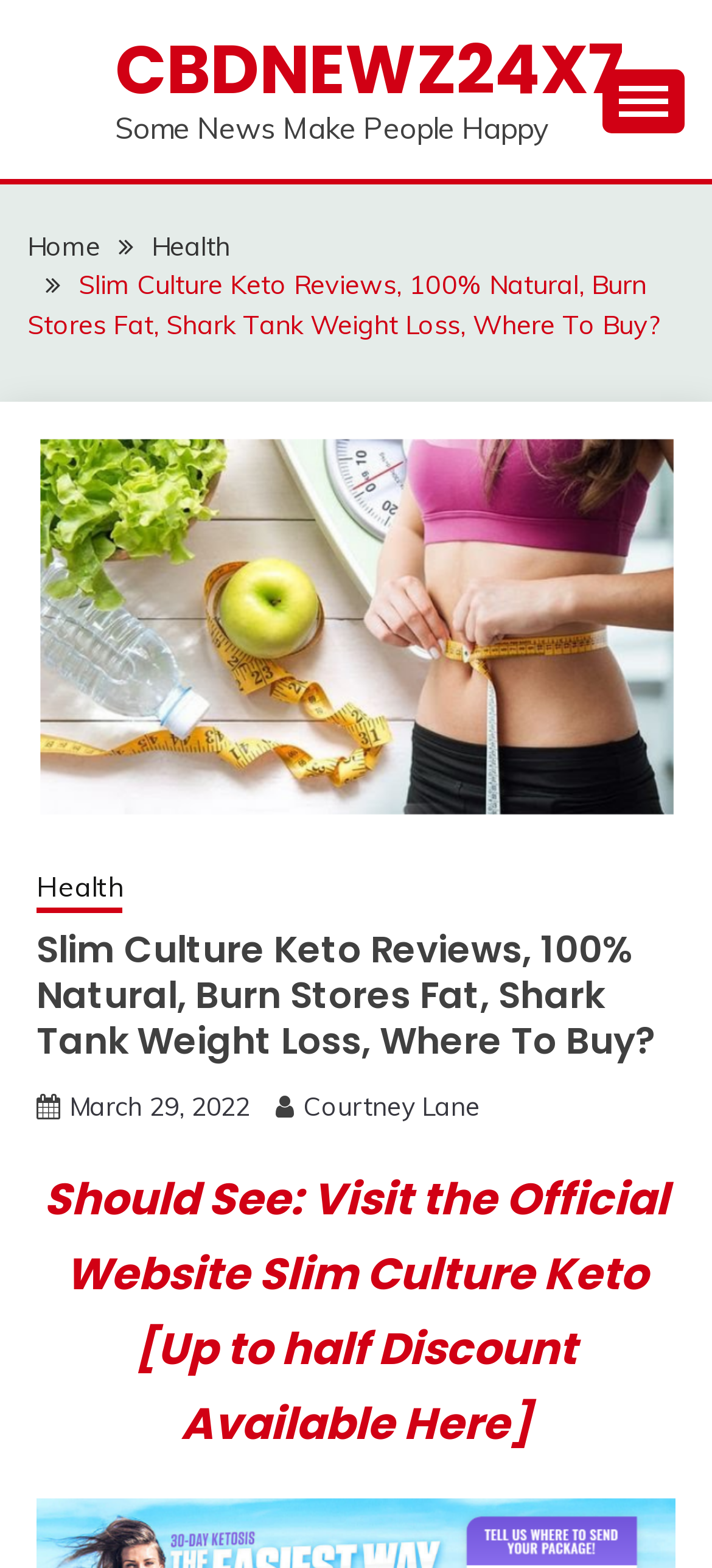Given the description: "all purpose flour, sifted", determine the bounding box coordinates of the UI element. The coordinates should be formatted as four float numbers between 0 and 1, [left, top, right, bottom].

None